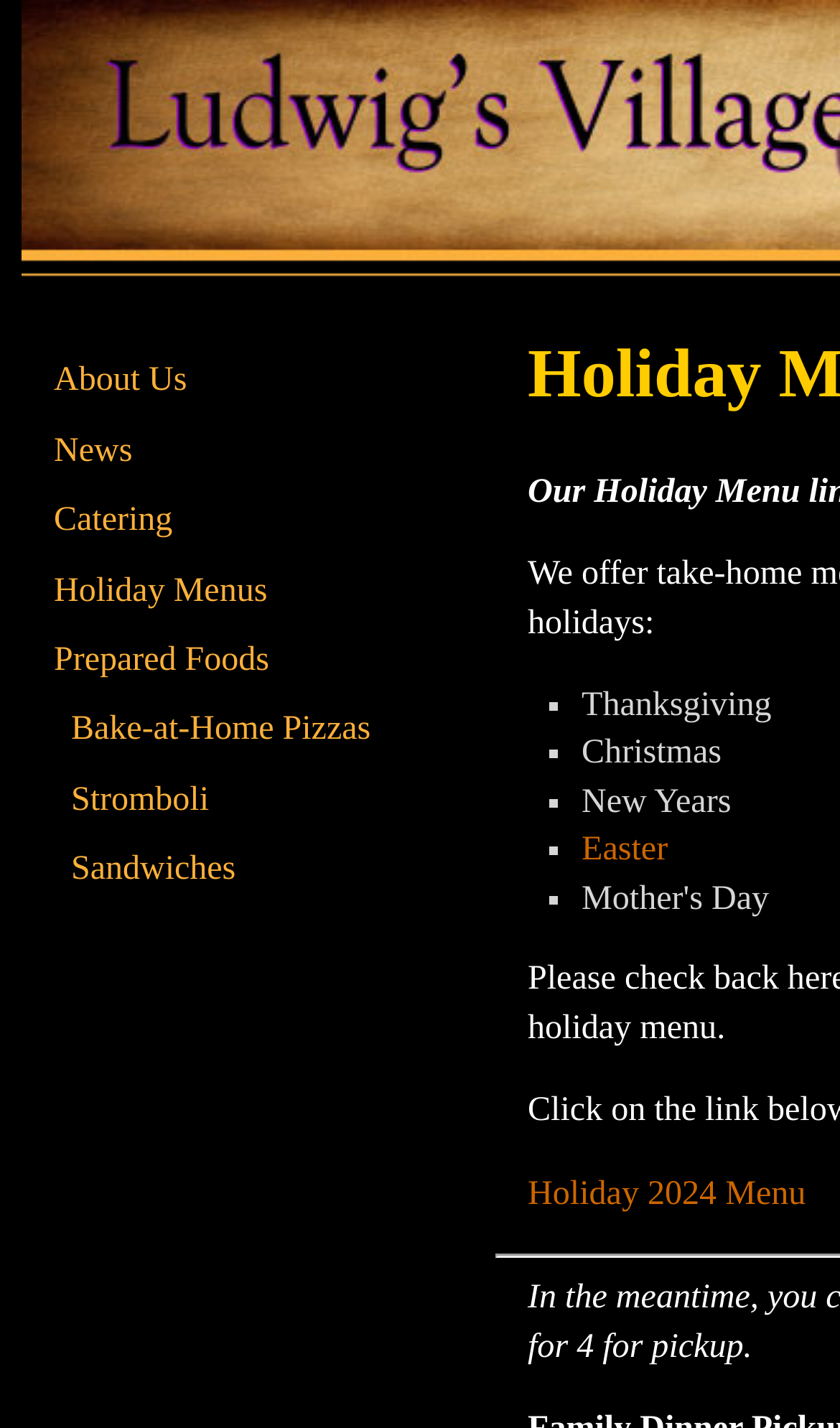From the given element description: "Holiday 2024 Menu", find the bounding box for the UI element. Provide the coordinates as four float numbers between 0 and 1, in the order [left, top, right, bottom].

[0.628, 0.823, 0.959, 0.849]